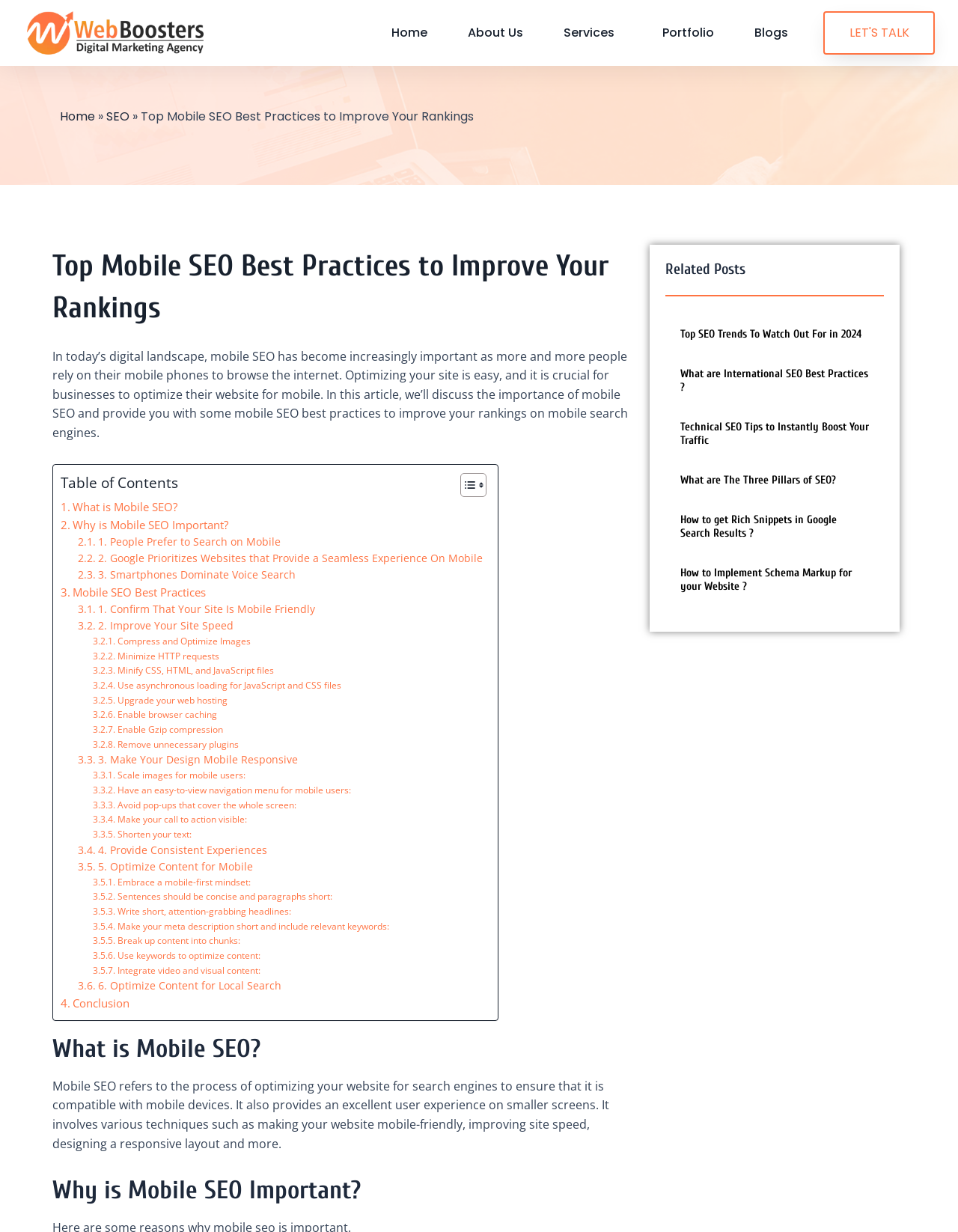What is the recommended approach to writing sentences for mobile content?
Look at the image and answer the question with a single word or phrase.

Concise and short